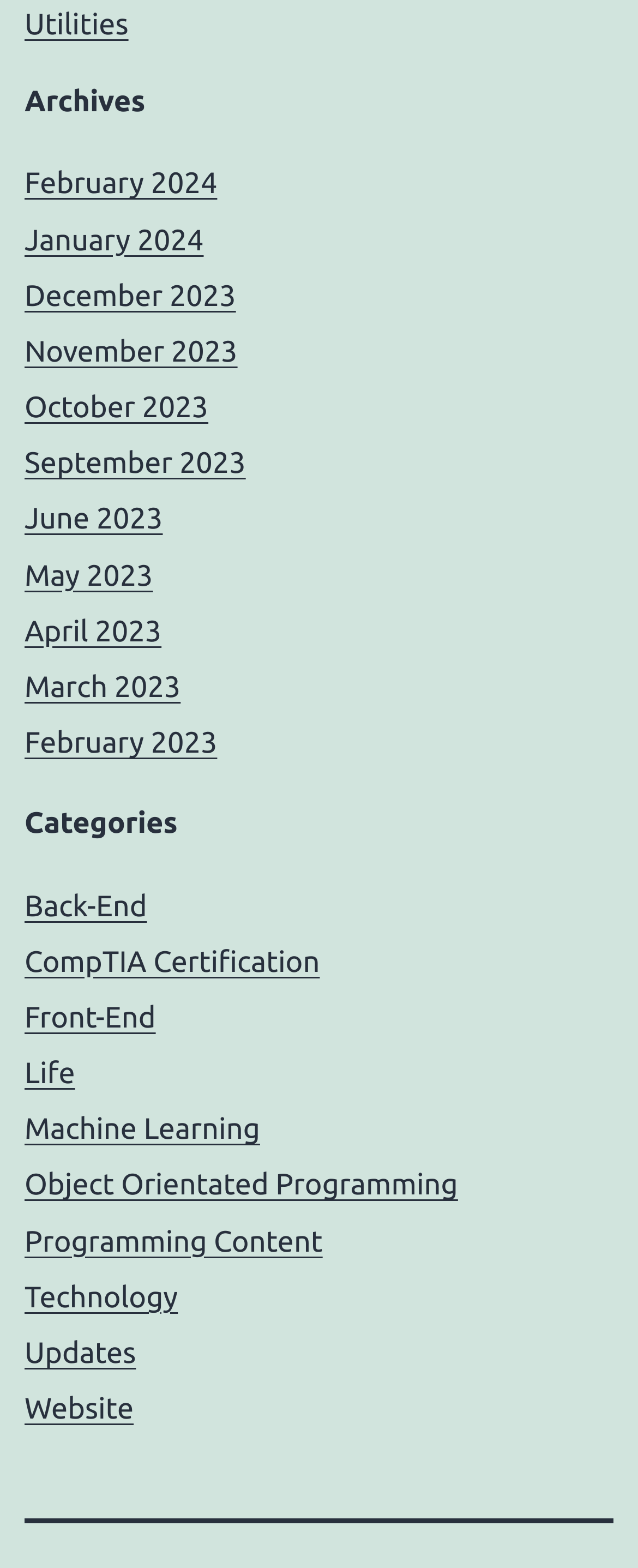Determine the bounding box coordinates for the area that should be clicked to carry out the following instruction: "explore updates".

[0.038, 0.853, 0.213, 0.873]